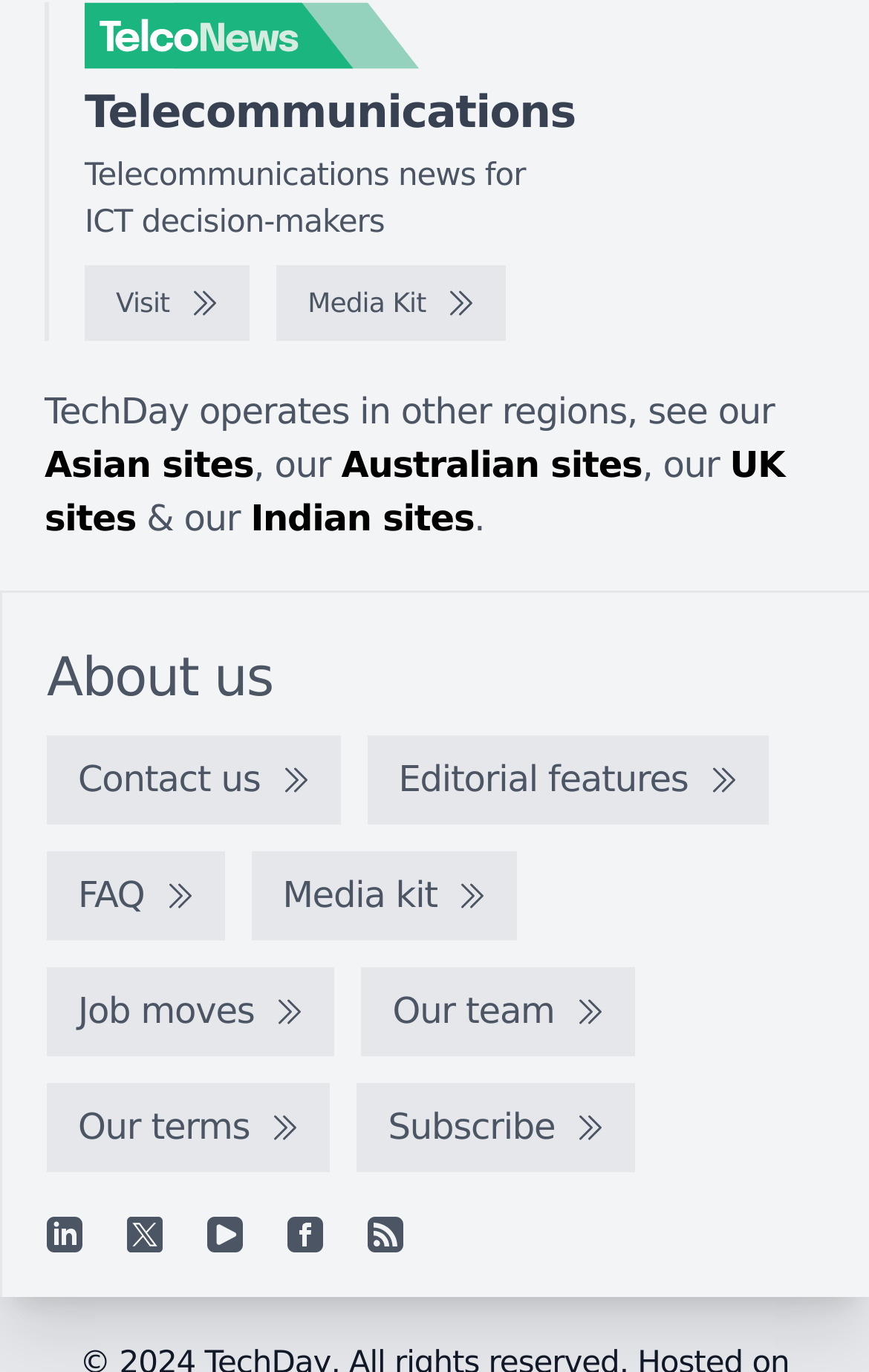Kindly determine the bounding box coordinates of the area that needs to be clicked to fulfill this instruction: "Visit the TelcoNews homepage".

[0.097, 0.002, 0.636, 0.051]